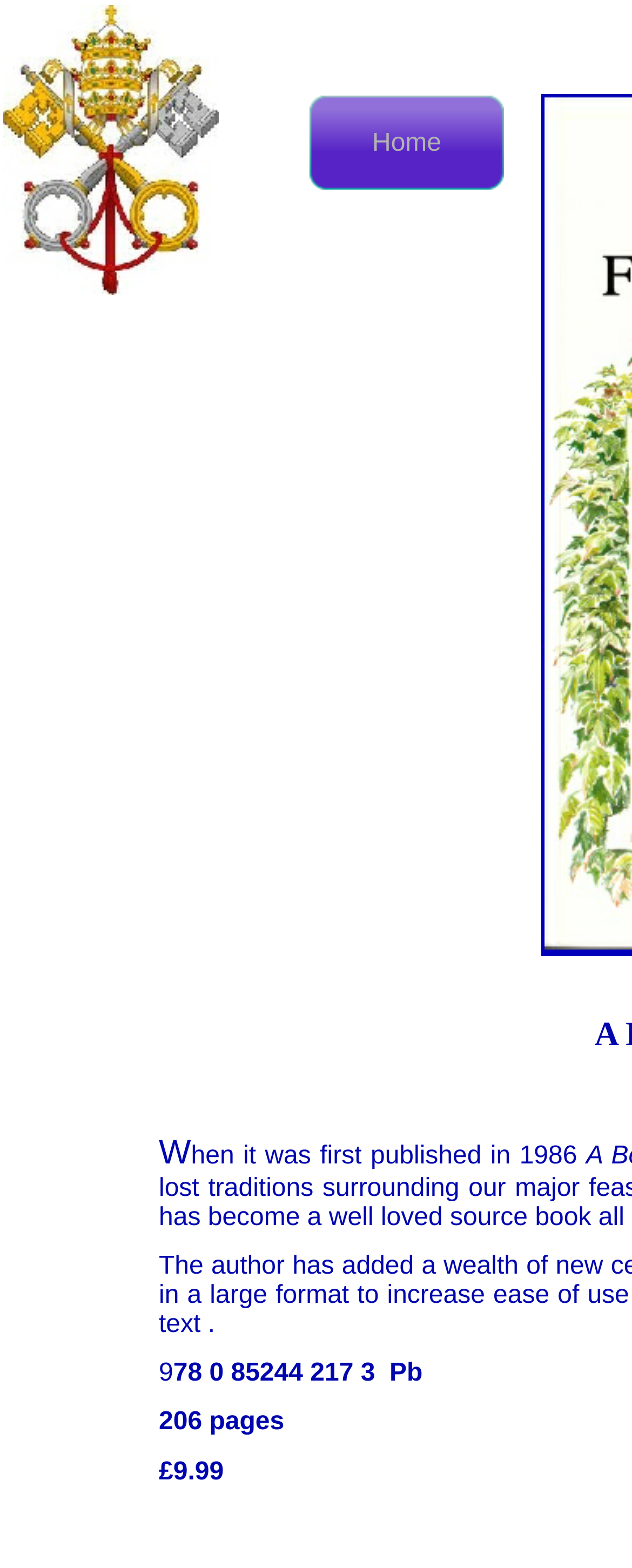Explain the webpage's design and content in an elaborate manner.

The webpage is titled "Book of Feasts" and appears to be a book description page. At the top, there is a link to "Home" positioned roughly in the middle of the page. 

Below the "Home" link, there is a section that describes the book. The text starts with a single letter "W", followed by a sentence "hen it was first published in 1986". This sentence is positioned slightly to the right of the "W". 

Further down, there is a number "9" followed by a string of text "78 0 85244 217 3 Pb" which appears to be the book's publication information. This text is positioned to the right of the number "9". 

Below the publication information, there is a line of text that reads "206 pages" with some extra spaces in between. This text is positioned to the right of the publication information. 

Finally, at the bottom of the section, there is a price tag "£9.99" positioned to the right of the "206 pages" text.